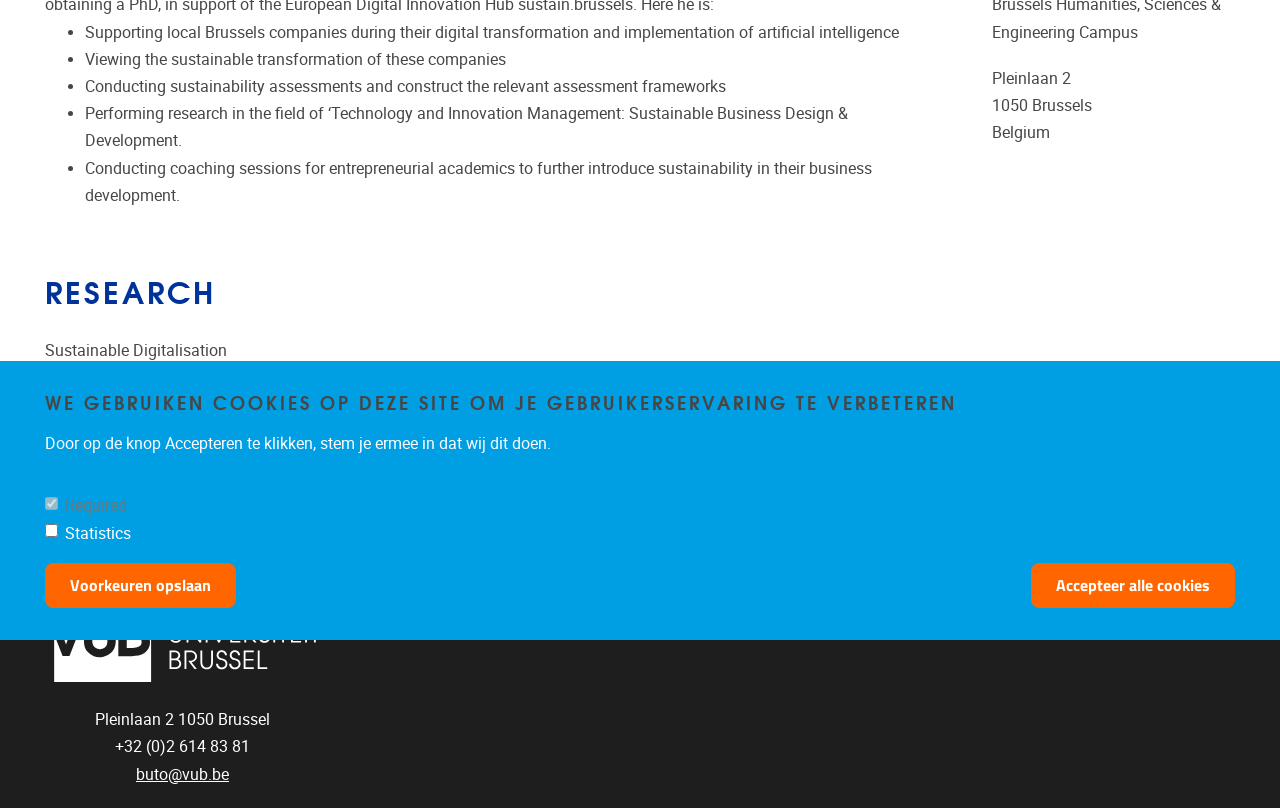Given the description "Accepteer alle cookies", provide the bounding box coordinates of the corresponding UI element.

[0.805, 0.697, 0.965, 0.752]